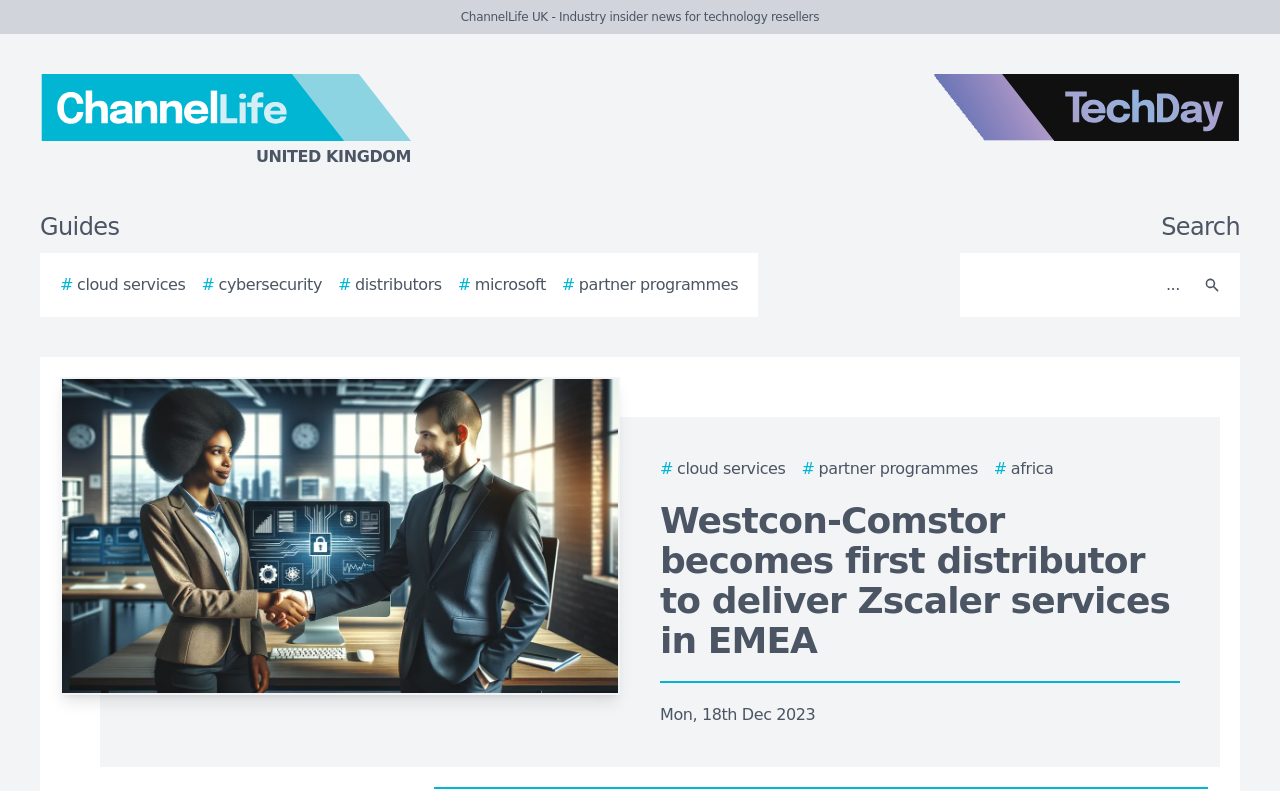Find and indicate the bounding box coordinates of the region you should select to follow the given instruction: "Click the ChannelLife UK logo".

[0.0, 0.094, 0.438, 0.214]